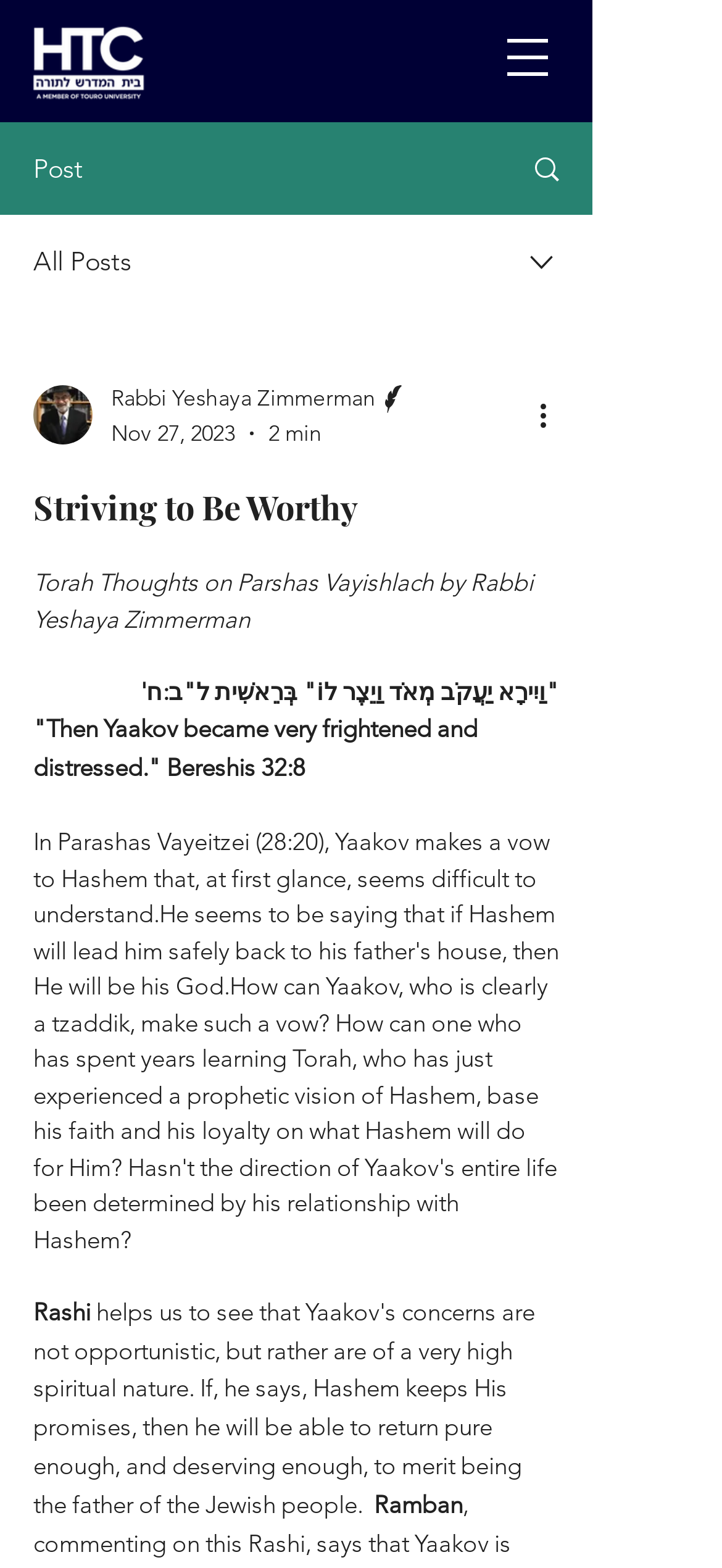Give the bounding box coordinates for the element described as: "aria-label="More actions"".

[0.738, 0.25, 0.8, 0.279]